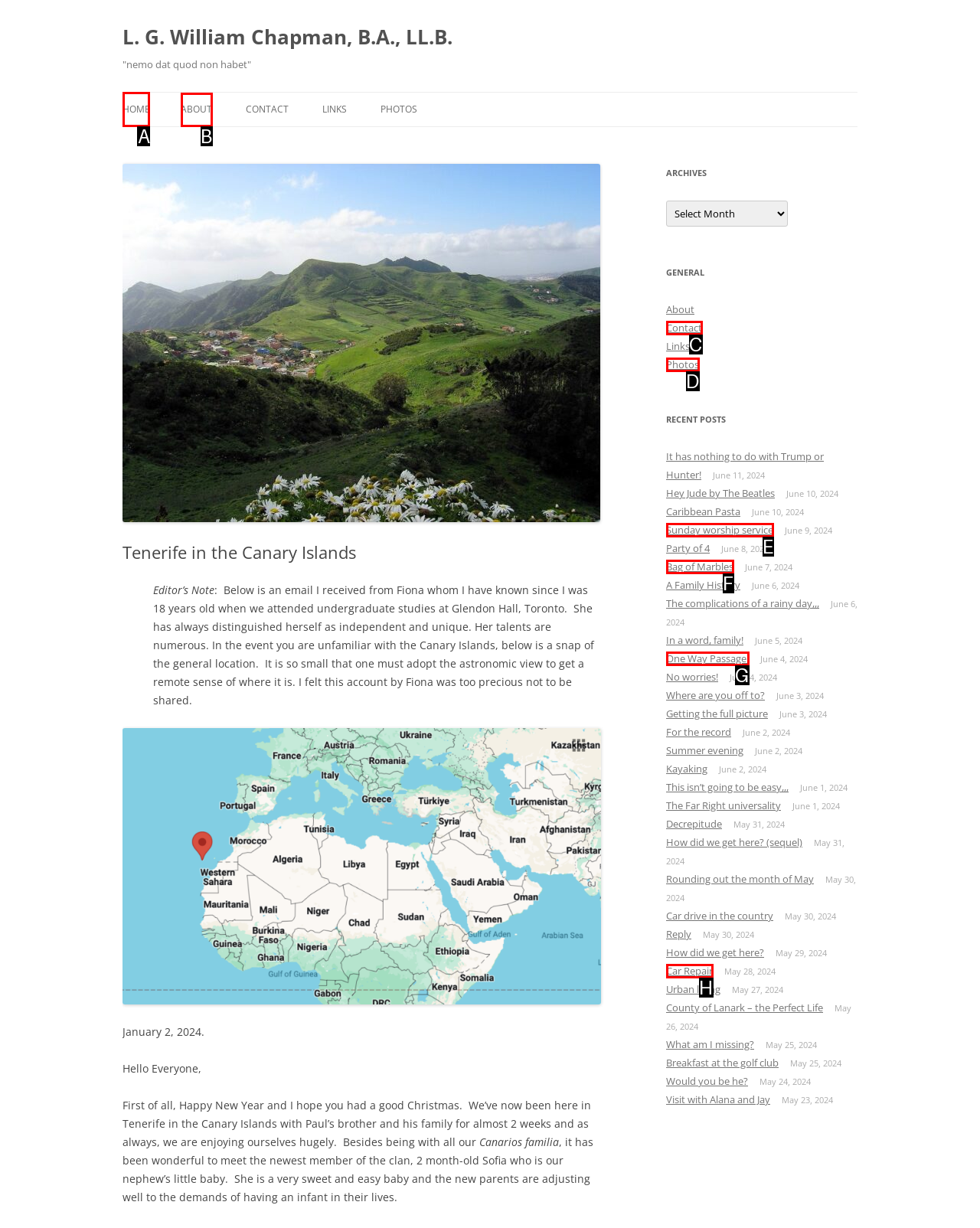Identify the HTML element to click to fulfill this task: Click on the 'HOME' link
Answer with the letter from the given choices.

A